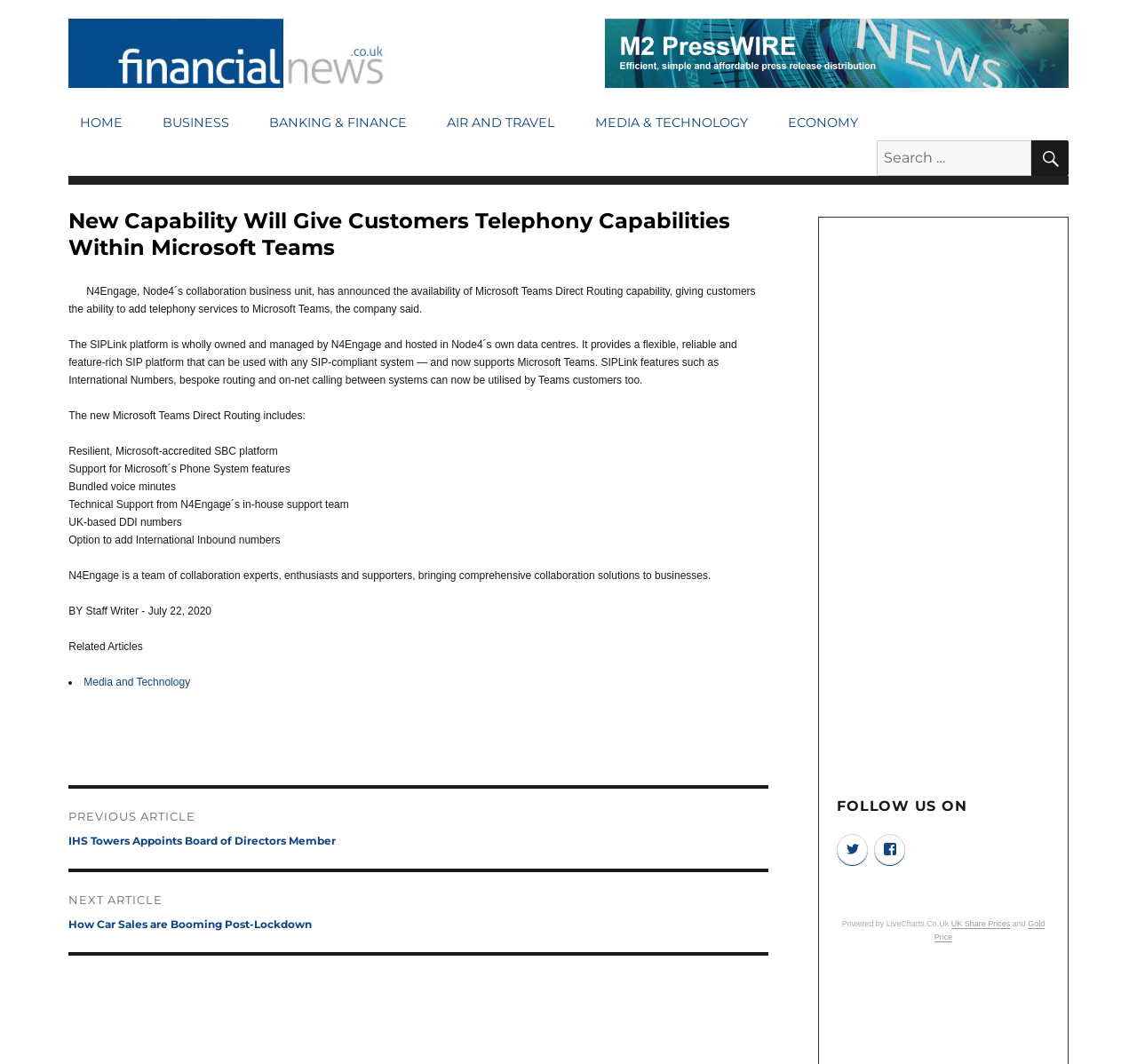What is the date of the article?
Using the image, provide a concise answer in one word or a short phrase.

July 22, 2020